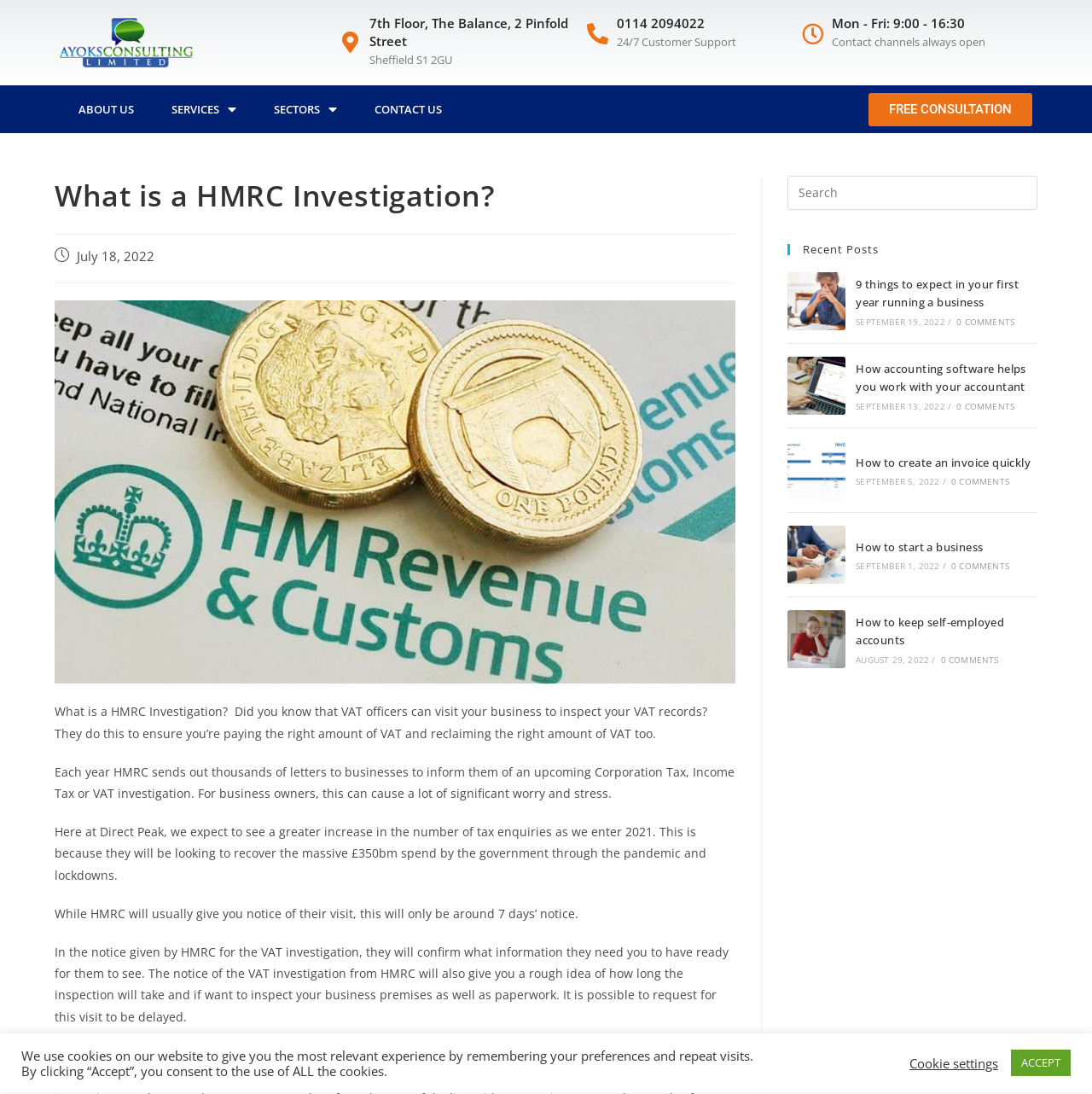Please specify the bounding box coordinates of the area that should be clicked to accomplish the following instruction: "Enter email address". The coordinates should consist of four float numbers between 0 and 1, i.e., [left, top, right, bottom].

None